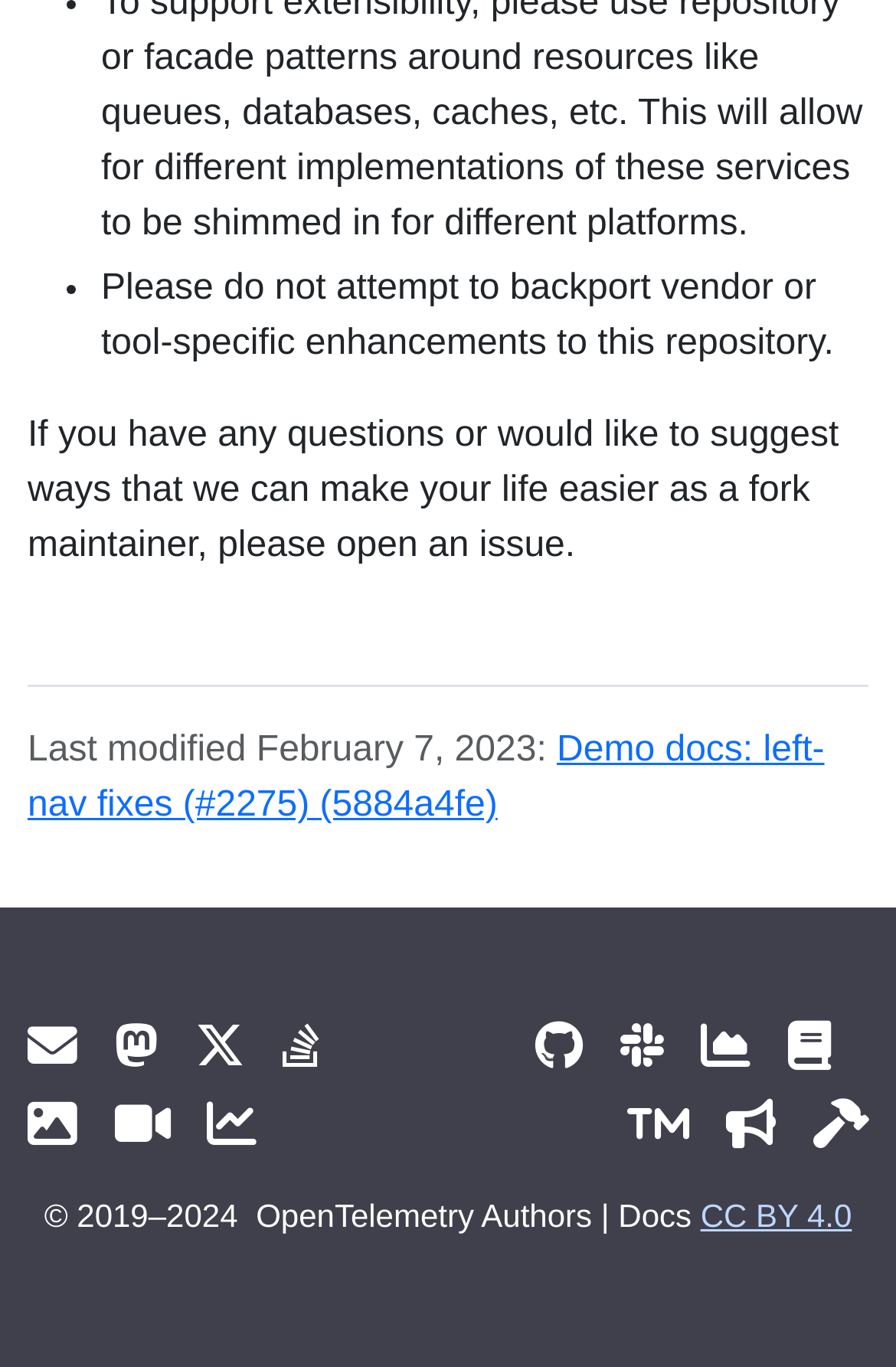Please determine the bounding box coordinates of the element to click in order to execute the following instruction: "Open Mailing Lists". The coordinates should be four float numbers between 0 and 1, specified as [left, top, right, bottom].

[0.031, 0.745, 0.087, 0.787]